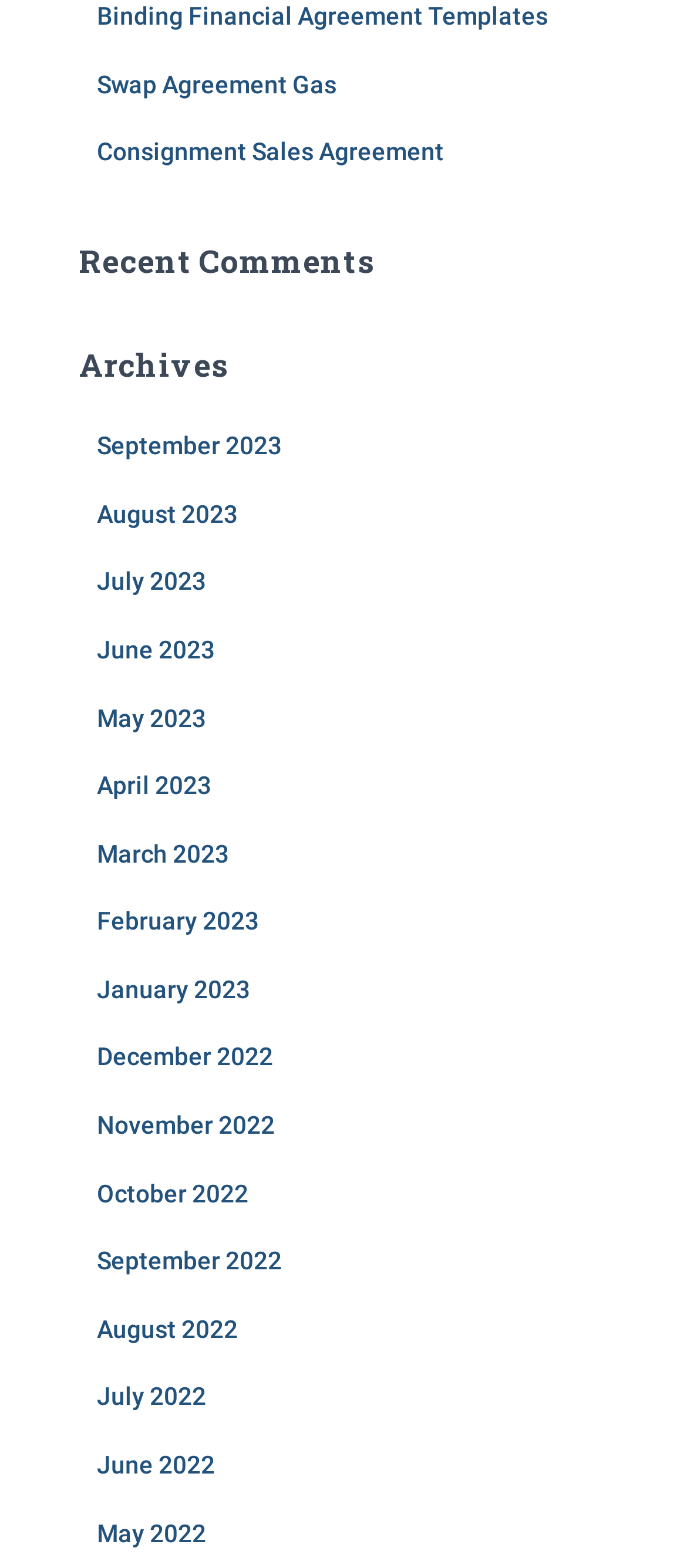Please provide a detailed answer to the question below by examining the image:
Are there any comments listed on the webpage?

The webpage has a section titled 'Recent Comments', which implies that there are comments listed on the webpage, although the exact content of the comments is not provided.